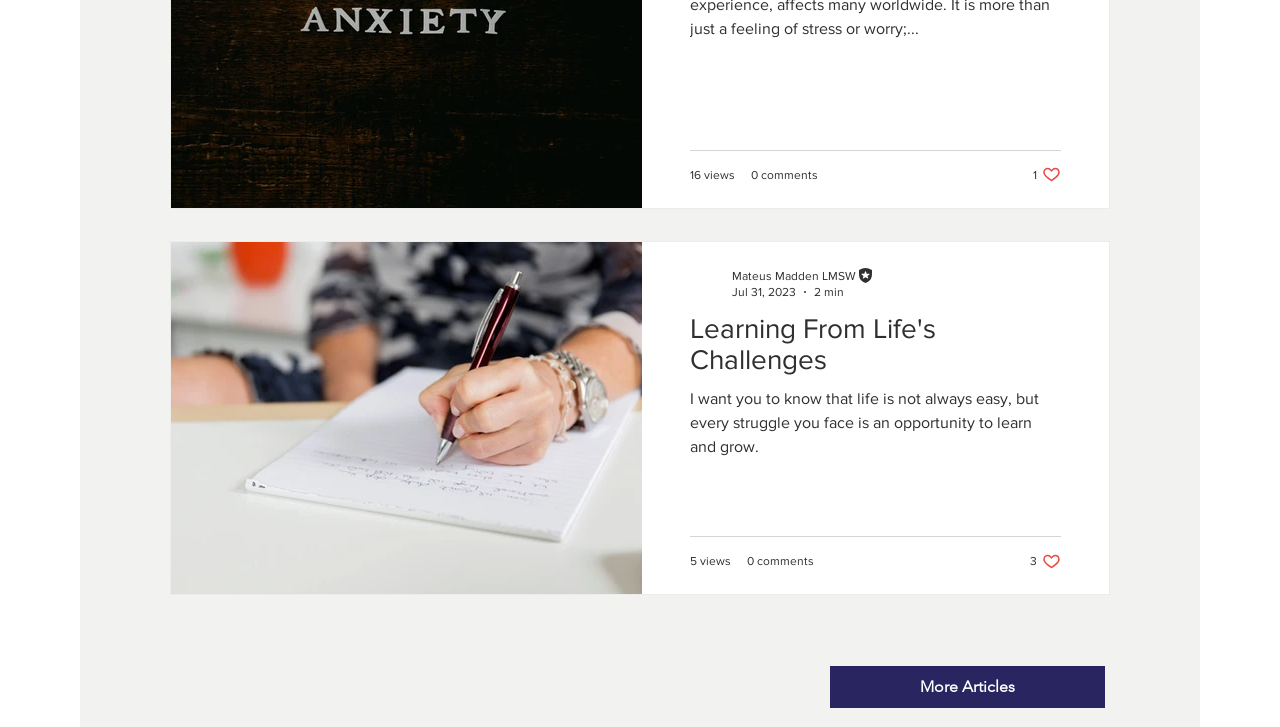Please find the bounding box coordinates of the clickable region needed to complete the following instruction: "View the comments". The bounding box coordinates must consist of four float numbers between 0 and 1, i.e., [left, top, right, bottom].

[0.587, 0.23, 0.639, 0.25]